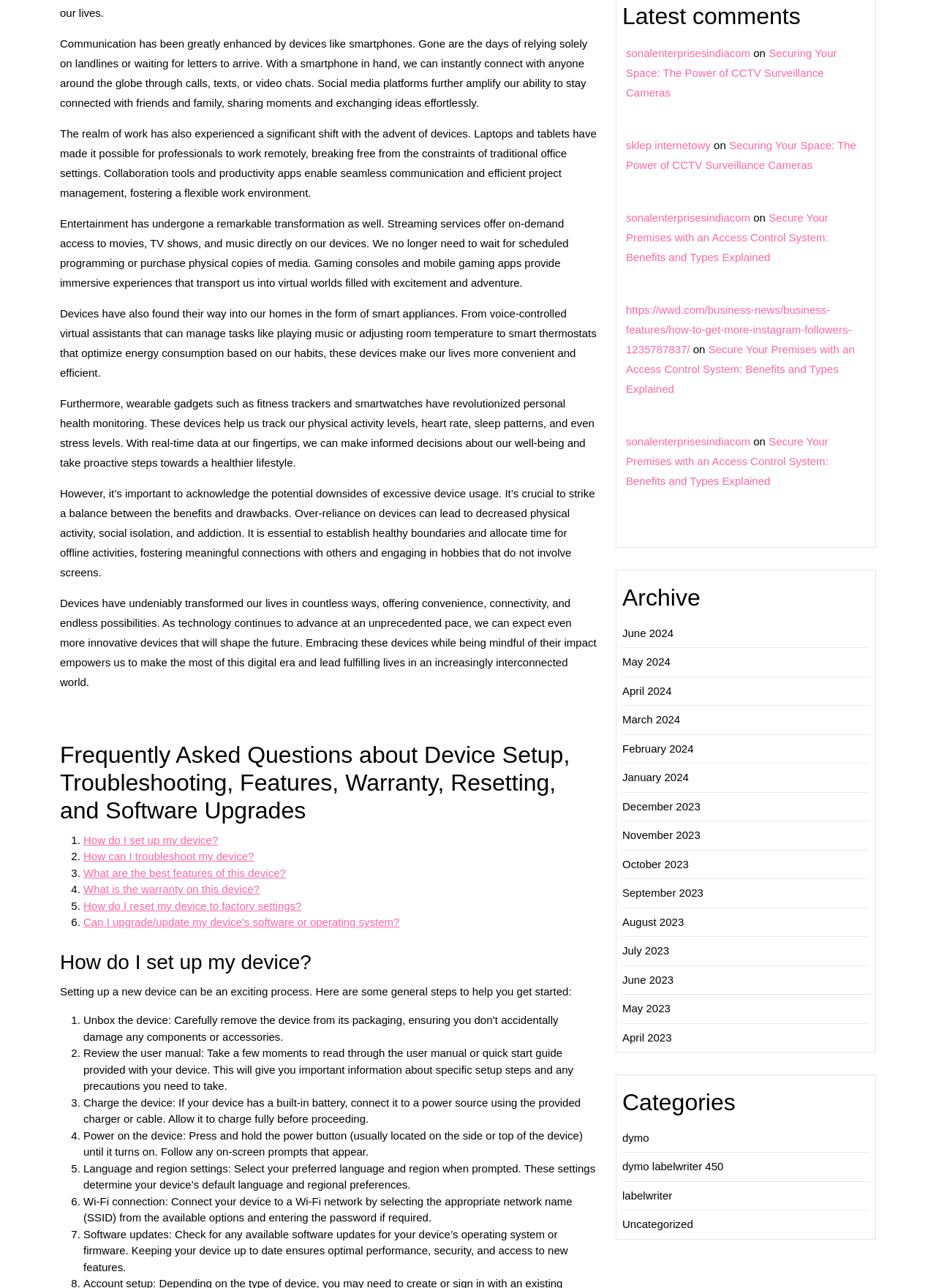Based on the element description "Online Forms", predict the bounding box coordinates of the UI element.

None